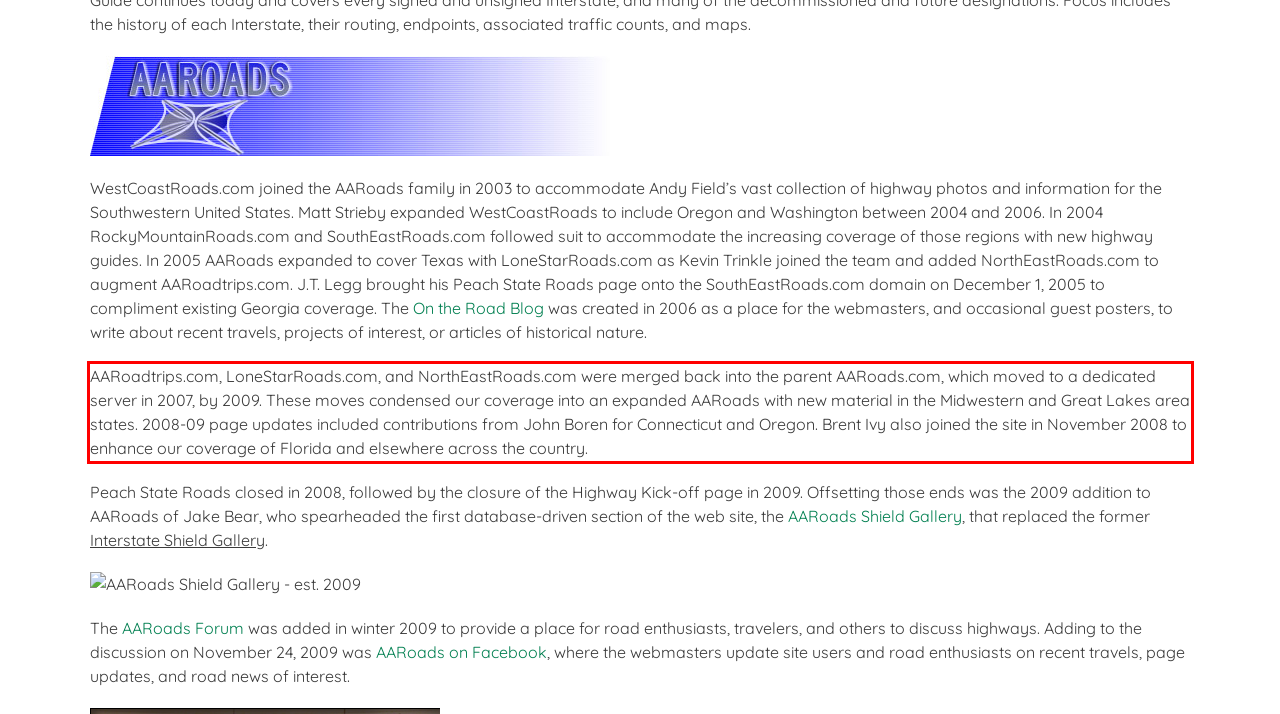You are provided with a screenshot of a webpage featuring a red rectangle bounding box. Extract the text content within this red bounding box using OCR.

AARoadtrips.com, LoneStarRoads.com, and NorthEastRoads.com were merged back into the parent AARoads.com, which moved to a dedicated server in 2007, by 2009. These moves condensed our coverage into an expanded AARoads with new material in the Midwestern and Great Lakes area states. 2008-09 page updates included contributions from John Boren for Connecticut and Oregon. Brent Ivy also joined the site in November 2008 to enhance our coverage of Florida and elsewhere across the country.